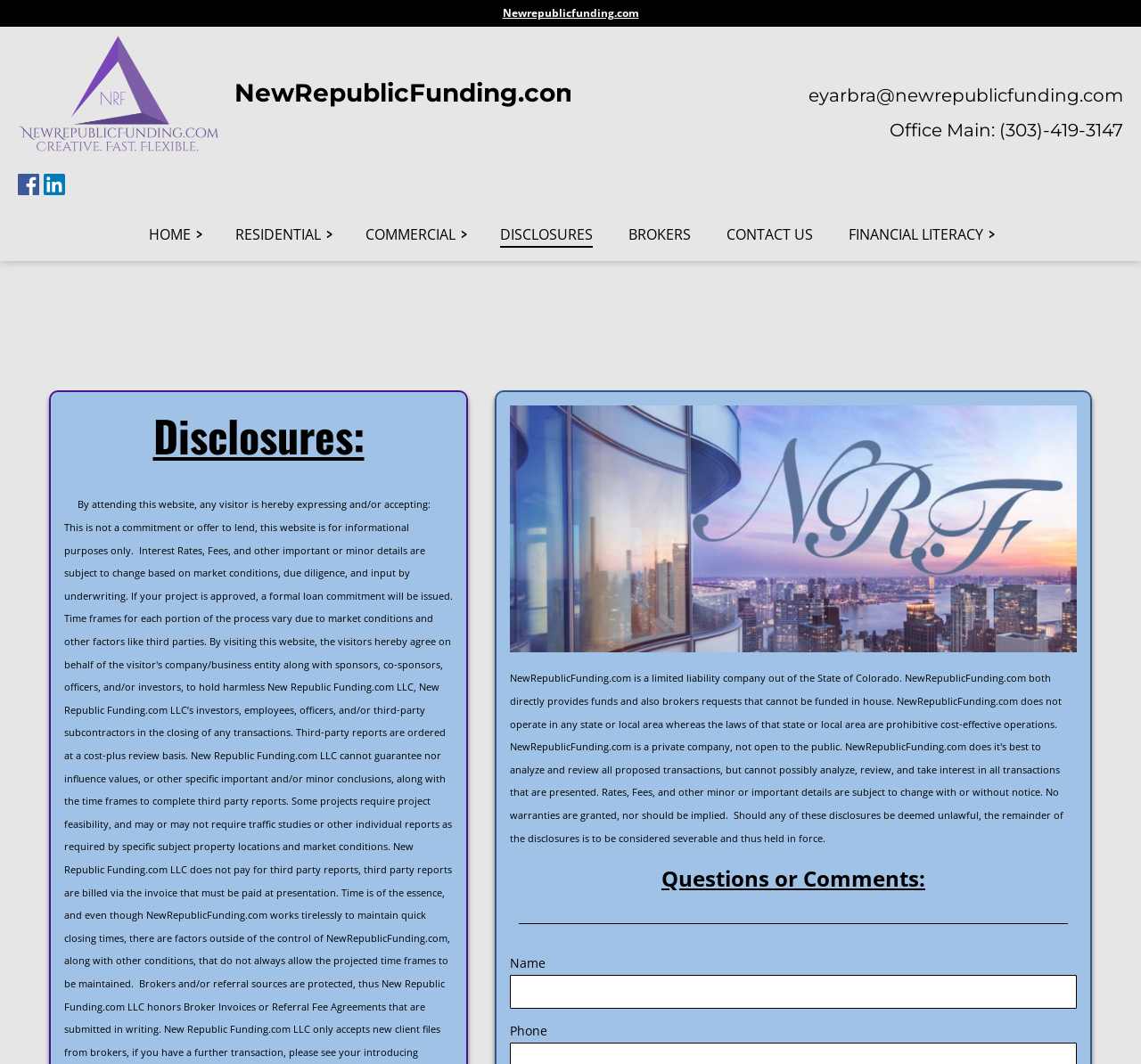Pinpoint the bounding box coordinates of the element to be clicked to execute the instruction: "Click the HOME button".

[0.115, 0.195, 0.191, 0.246]